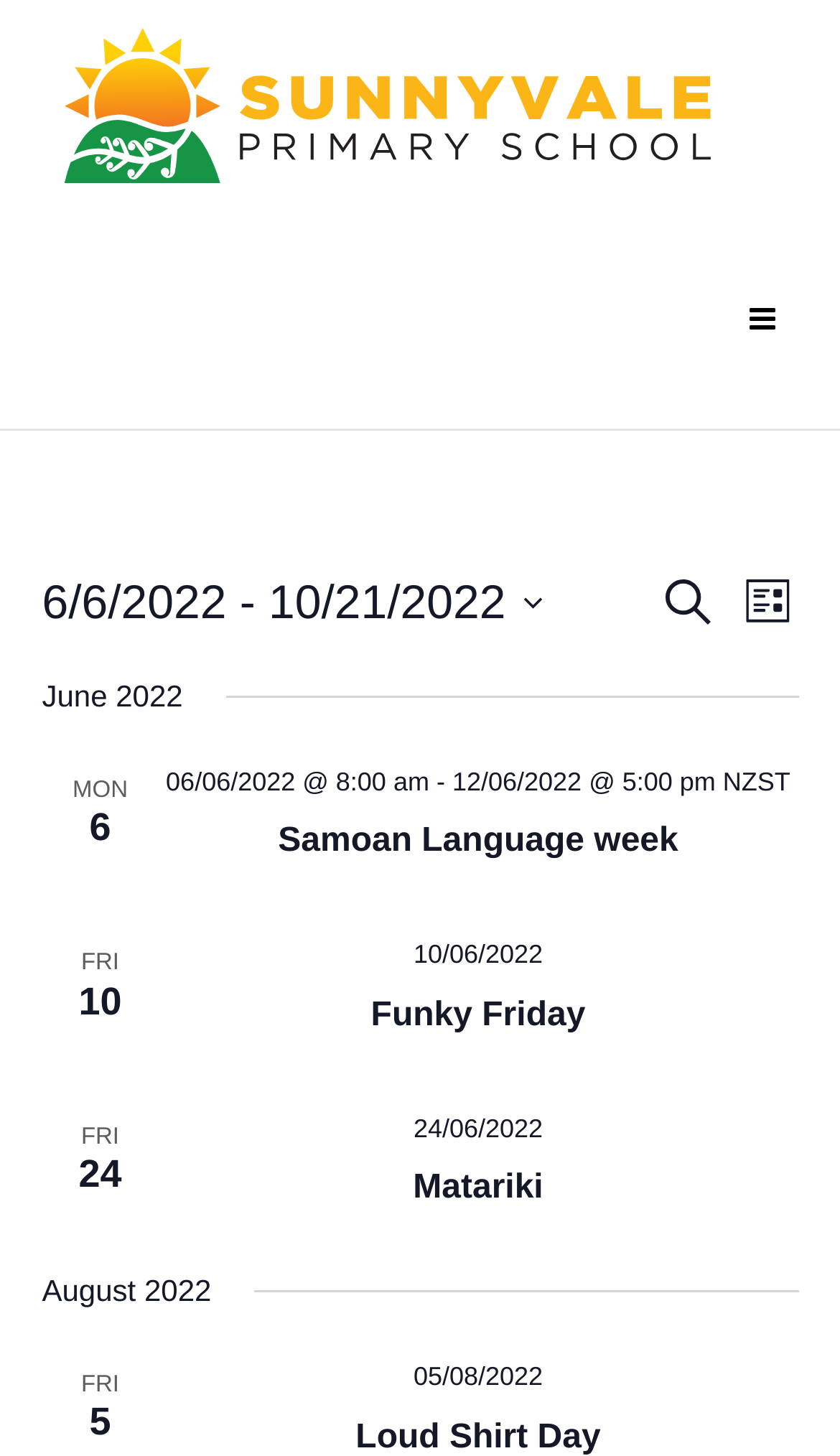From the webpage screenshot, predict the bounding box of the UI element that matches this description: "List".

[0.876, 0.392, 0.95, 0.435]